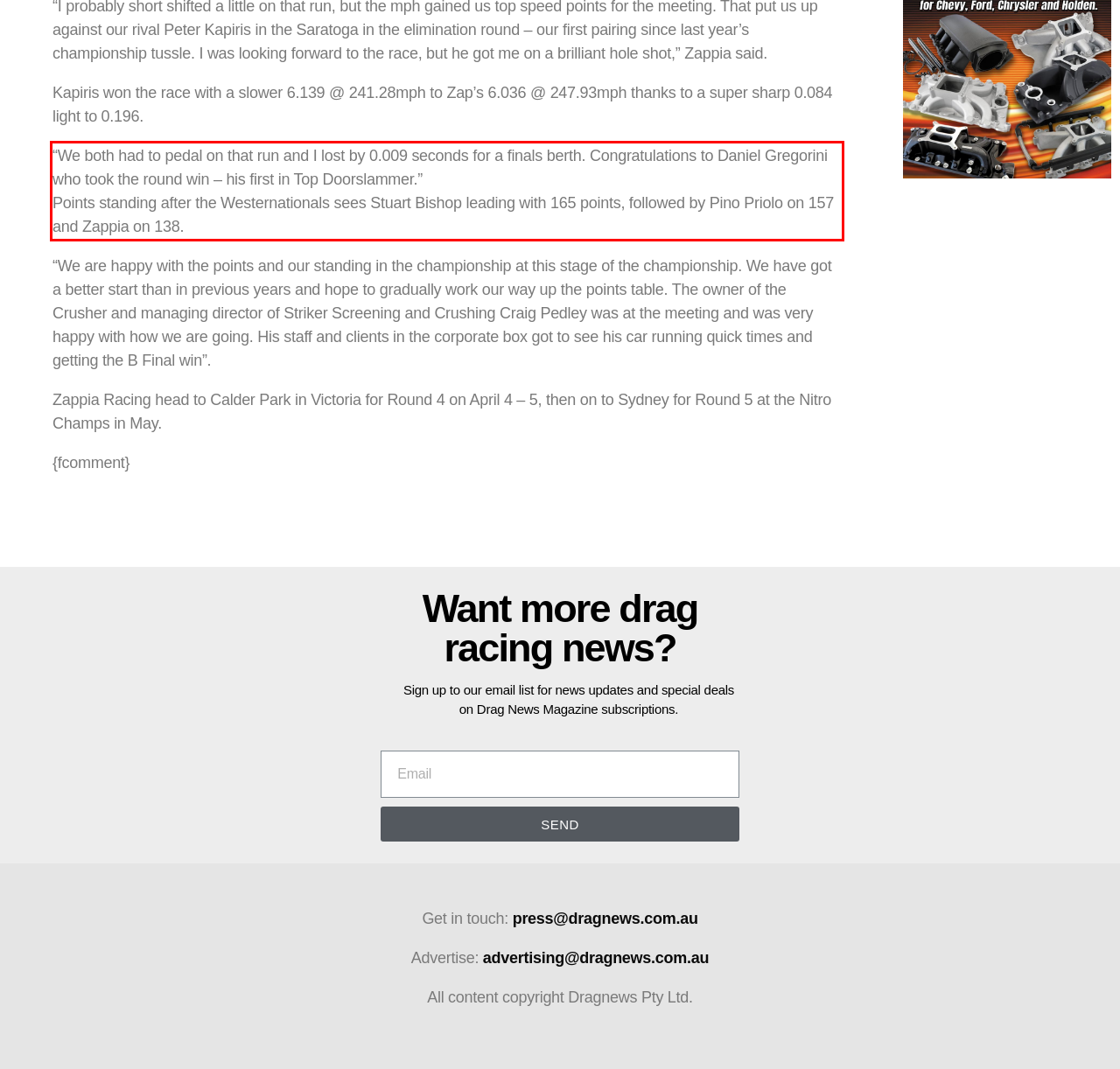Given a webpage screenshot, locate the red bounding box and extract the text content found inside it.

“We both had to pedal on that run and I lost by 0.009 seconds for a finals berth. Congratulations to Daniel Gregorini who took the round win – his first in Top Doorslammer.” Points standing after the Westernationals sees Stuart Bishop leading with 165 points, followed by Pino Priolo on 157 and Zappia on 138.